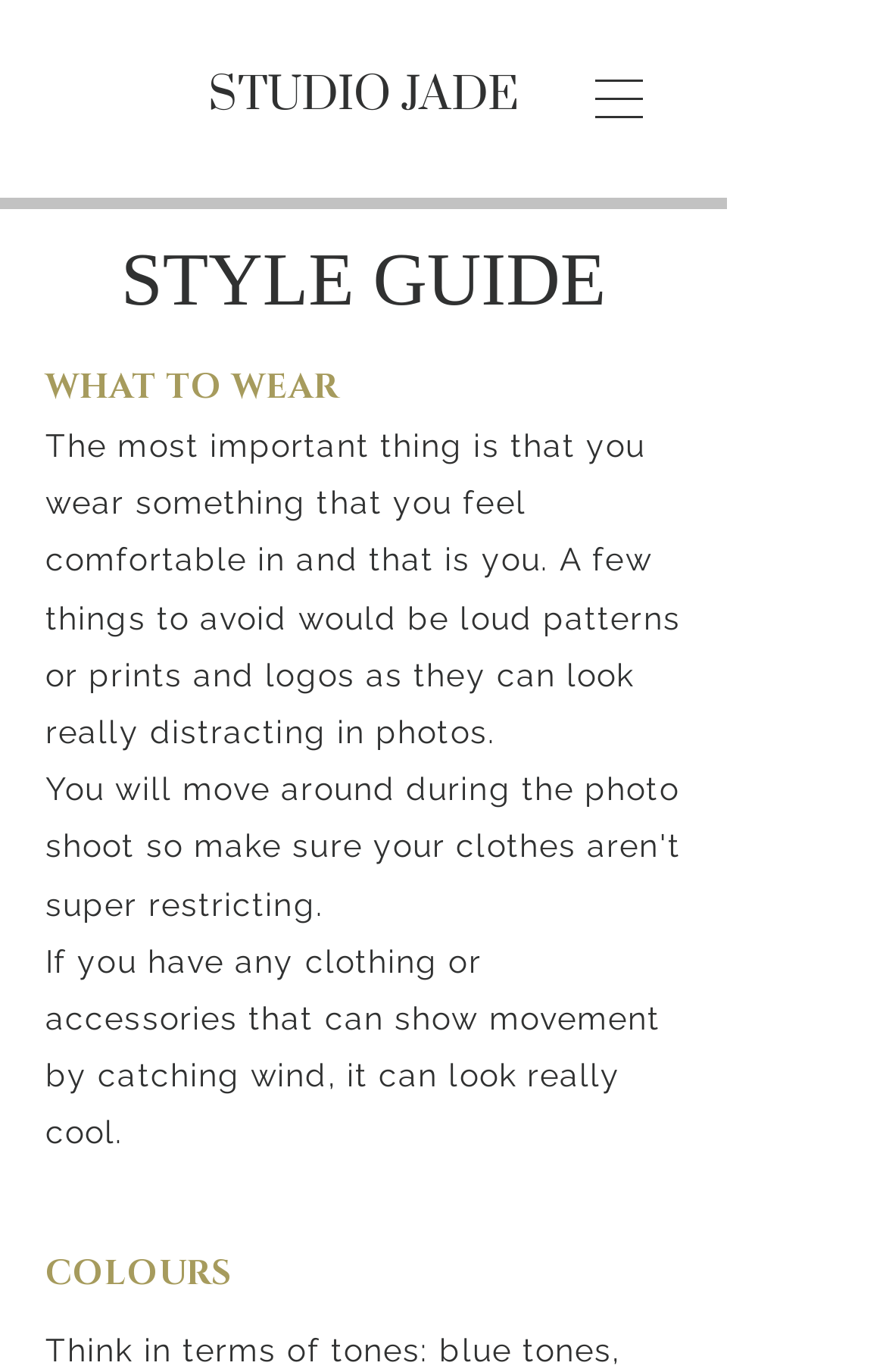What is the purpose of the style guide?
Based on the screenshot, answer the question with a single word or phrase.

To guide on what to wear